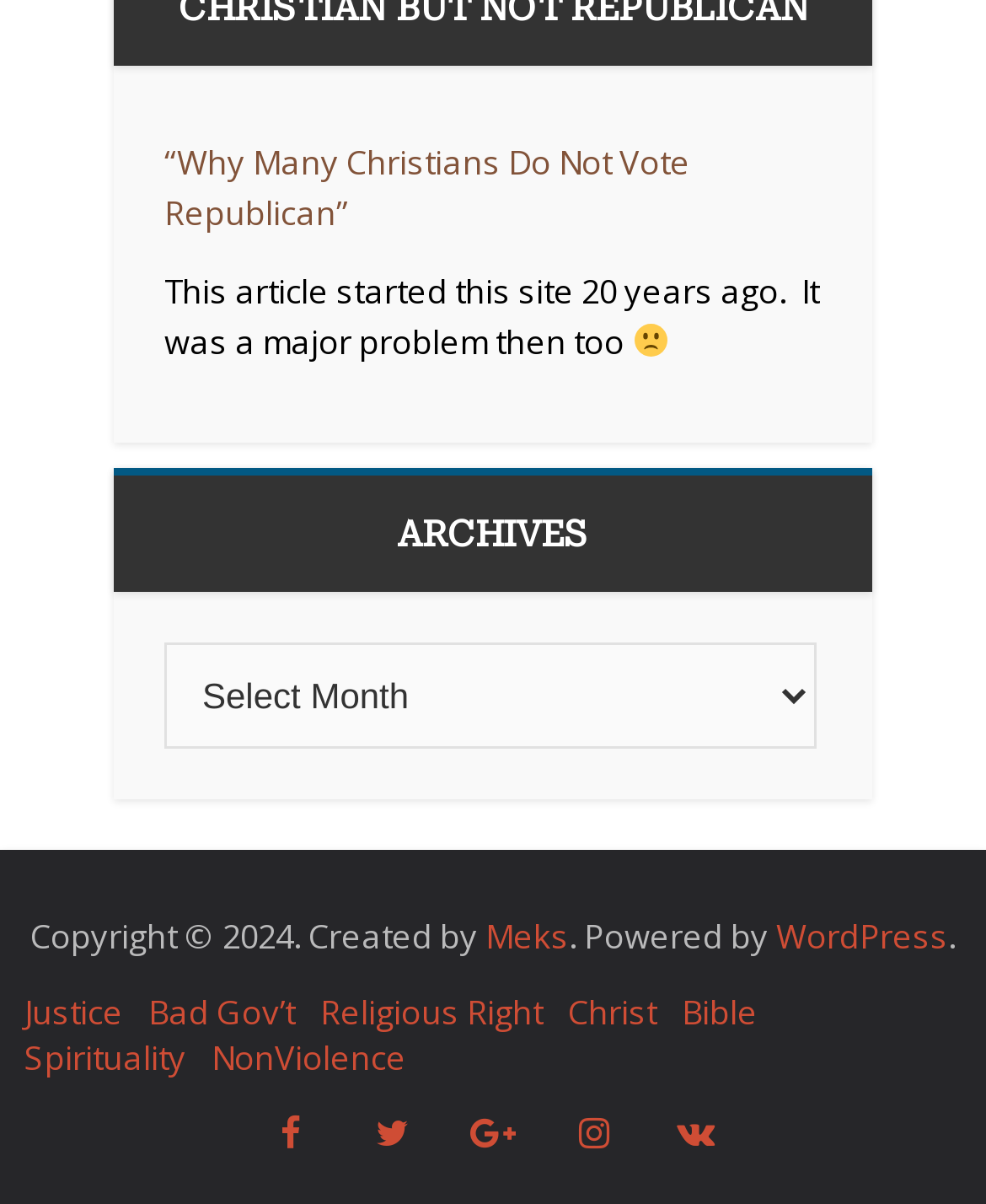Determine the bounding box coordinates of the region that needs to be clicked to achieve the task: "select an option from the ARCHIVES combobox".

[0.167, 0.534, 0.828, 0.623]